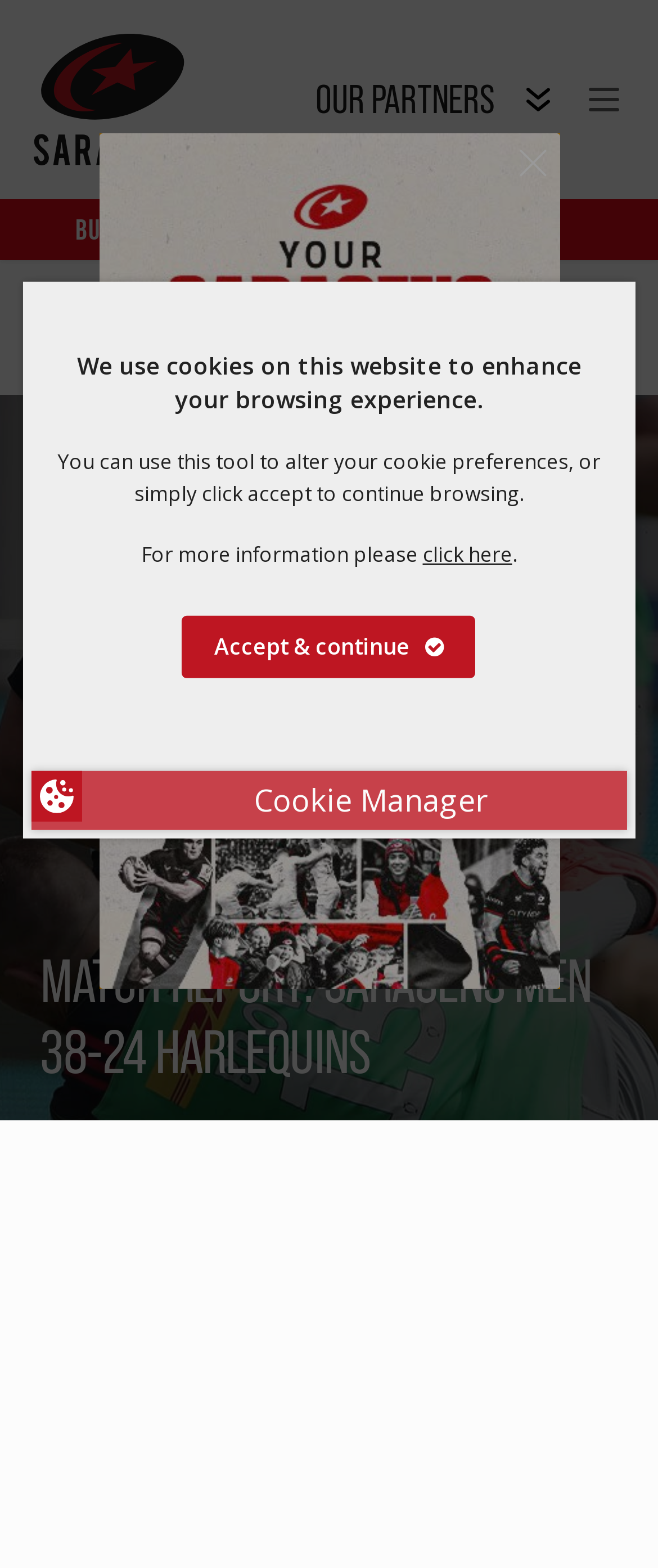Identify the bounding box coordinates for the element you need to click to achieve the following task: "Click the 'BUY TICKETS' link". The coordinates must be four float values ranging from 0 to 1, formatted as [left, top, right, bottom].

[0.0, 0.127, 0.5, 0.166]